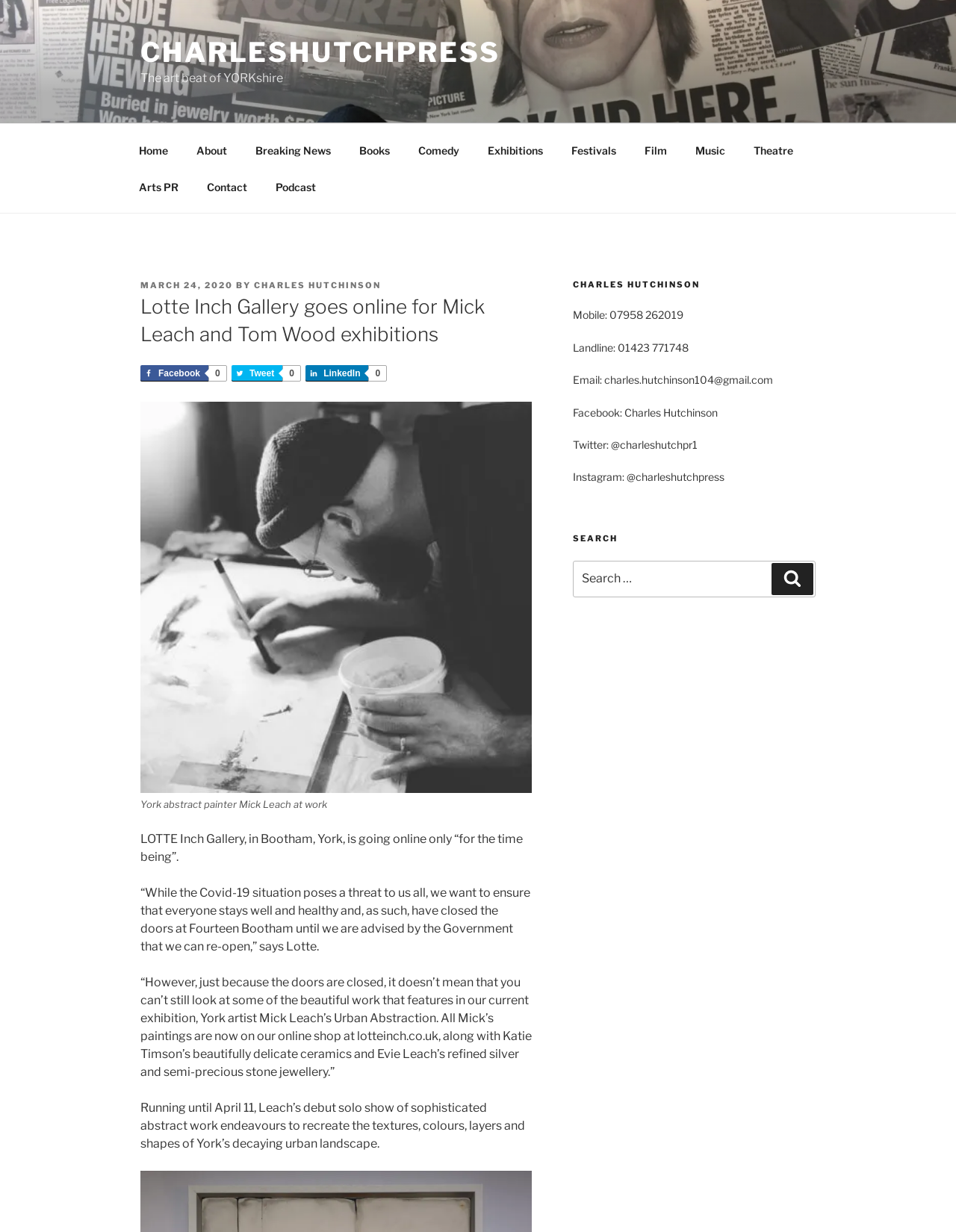Using the element description March 24, 2020, predict the bounding box coordinates for the UI element. Provide the coordinates in (top-left x, top-left y, bottom-right x, bottom-right y) format with values ranging from 0 to 1.

[0.147, 0.227, 0.244, 0.236]